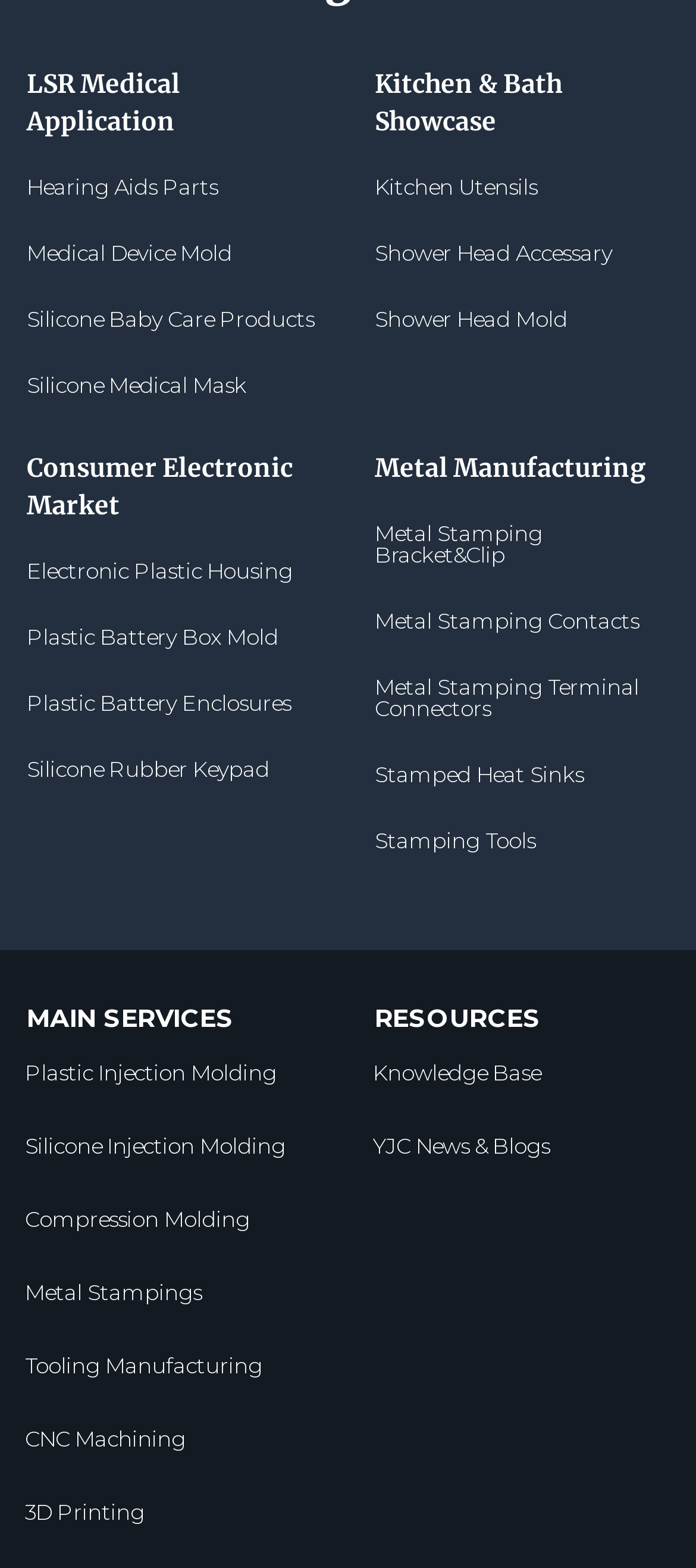Can you show the bounding box coordinates of the region to click on to complete the task described in the instruction: "Click on Hearing Aids Parts"?

[0.013, 0.101, 0.487, 0.137]